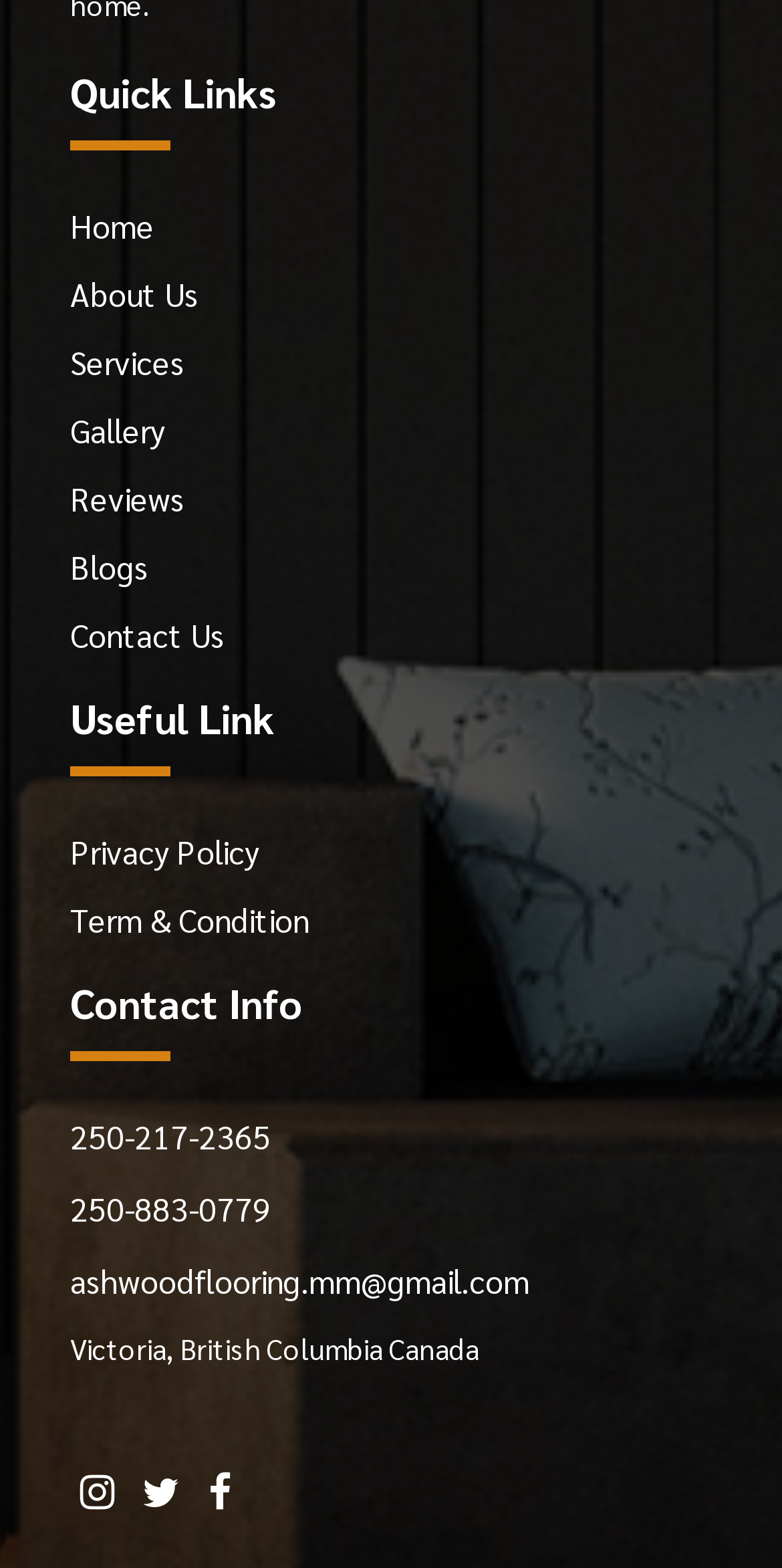Determine the bounding box coordinates of the clickable region to follow the instruction: "view services".

[0.09, 0.215, 0.91, 0.248]